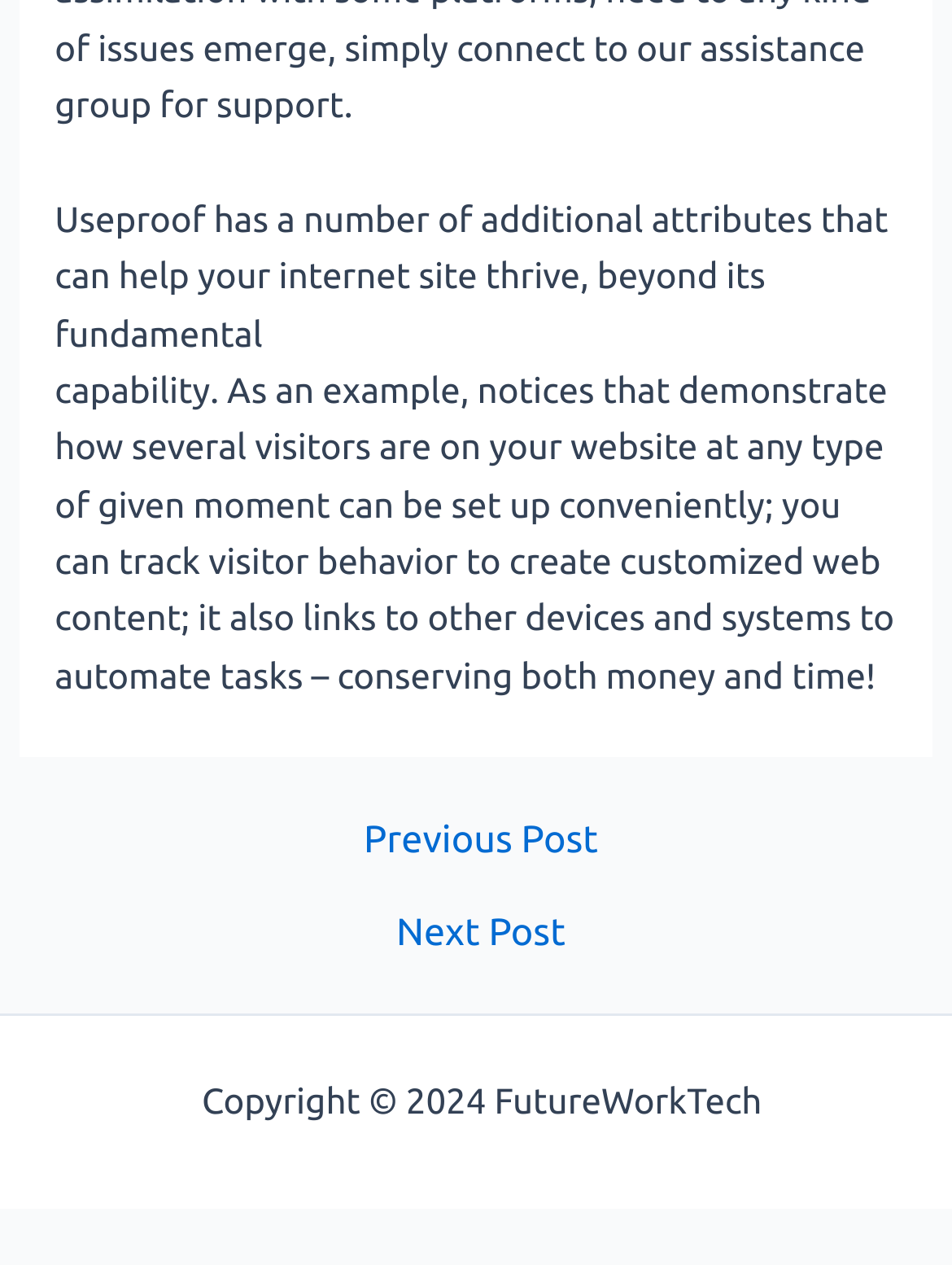What is the last word of the second paragraph?
Refer to the image and respond with a one-word or short-phrase answer.

systems